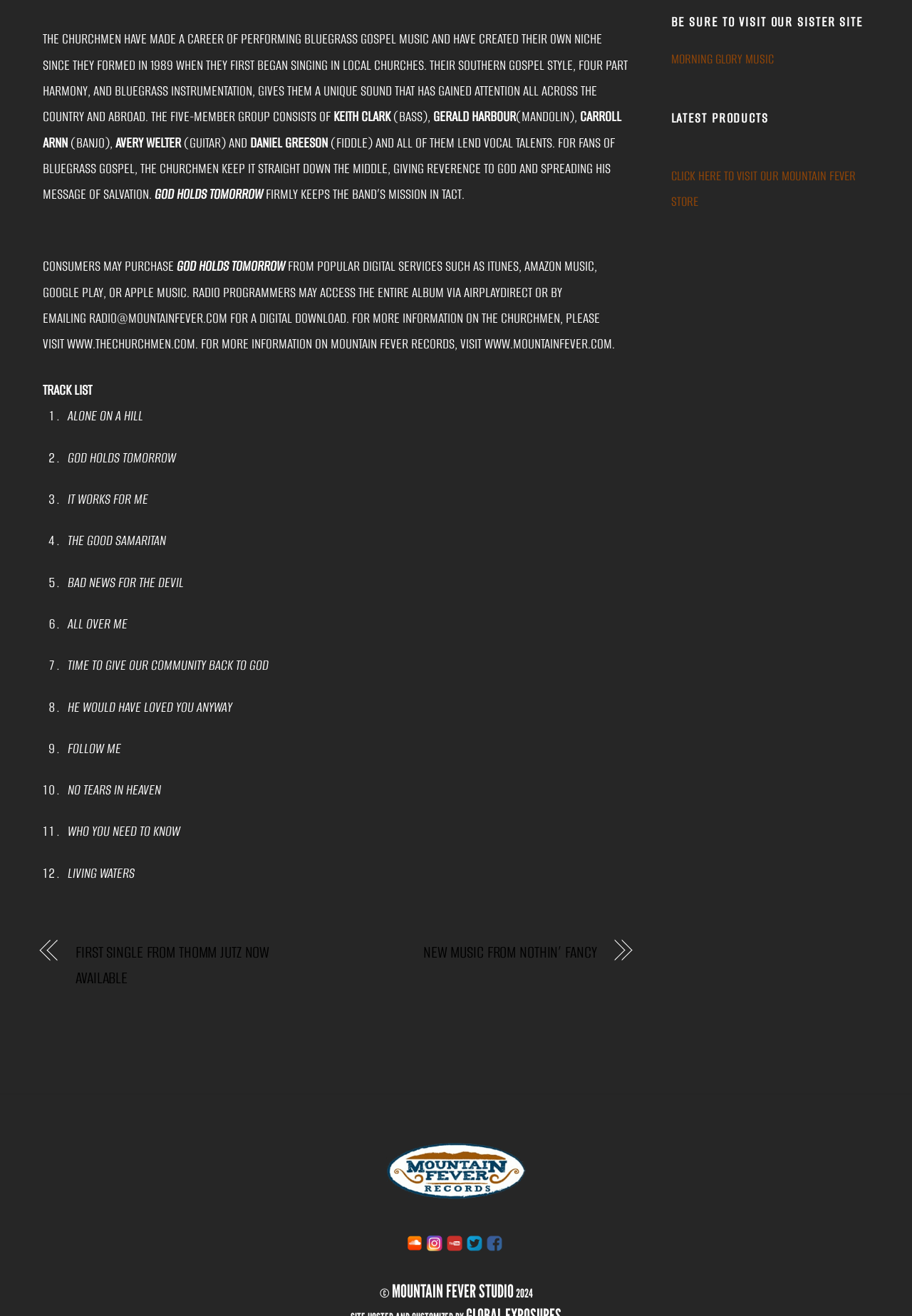Bounding box coordinates must be specified in the format (top-left x, top-left y, bottom-right x, bottom-right y). All values should be floating point numbers between 0 and 1. What are the bounding box coordinates of the UI element described as: aria-label="soundcloud"

[0.445, 0.934, 0.464, 0.954]